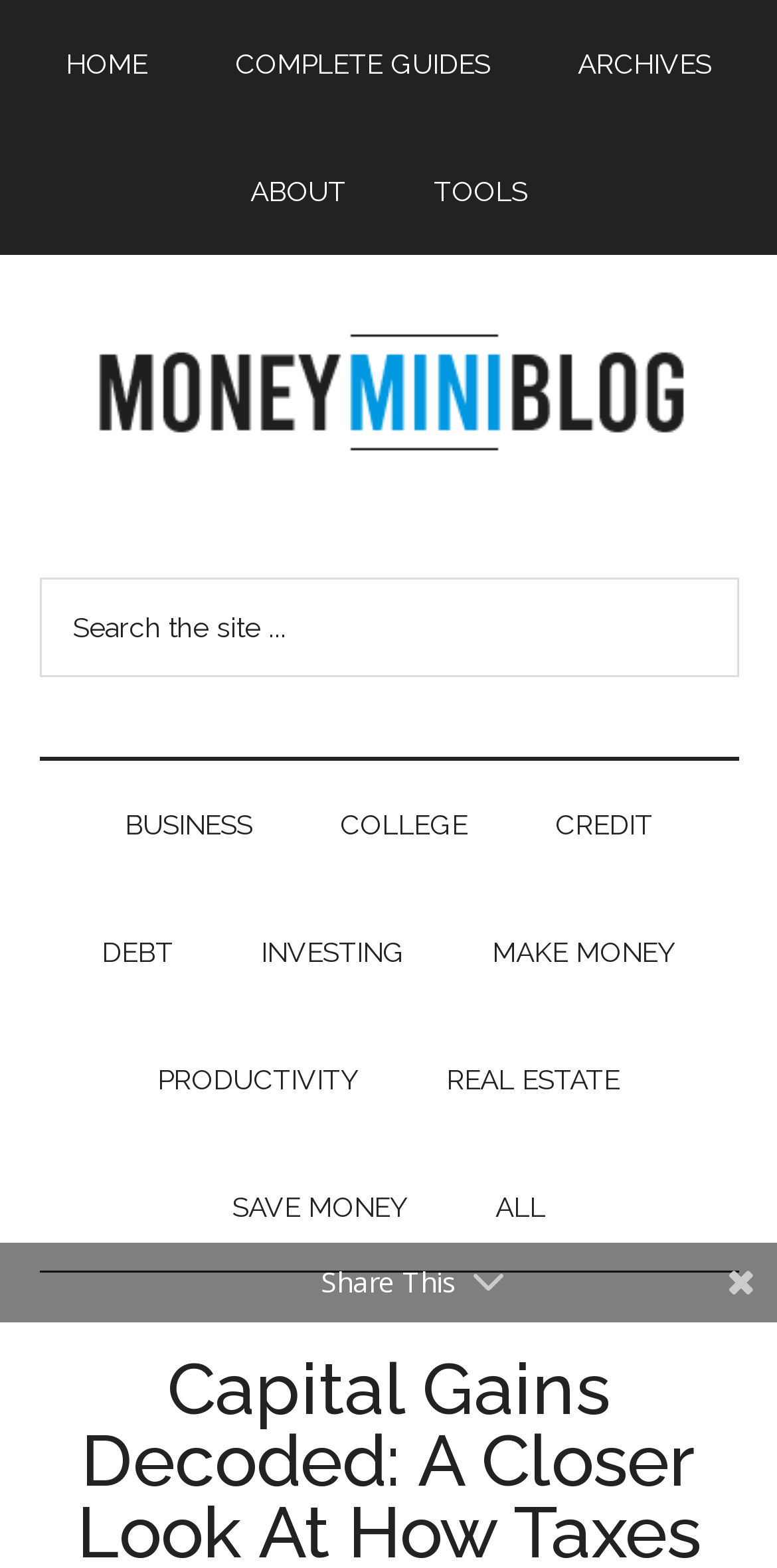Please determine the bounding box coordinates of the area that needs to be clicked to complete this task: 'Go to HOME page'. The coordinates must be four float numbers between 0 and 1, formatted as [left, top, right, bottom].

[0.033, 0.0, 0.241, 0.081]